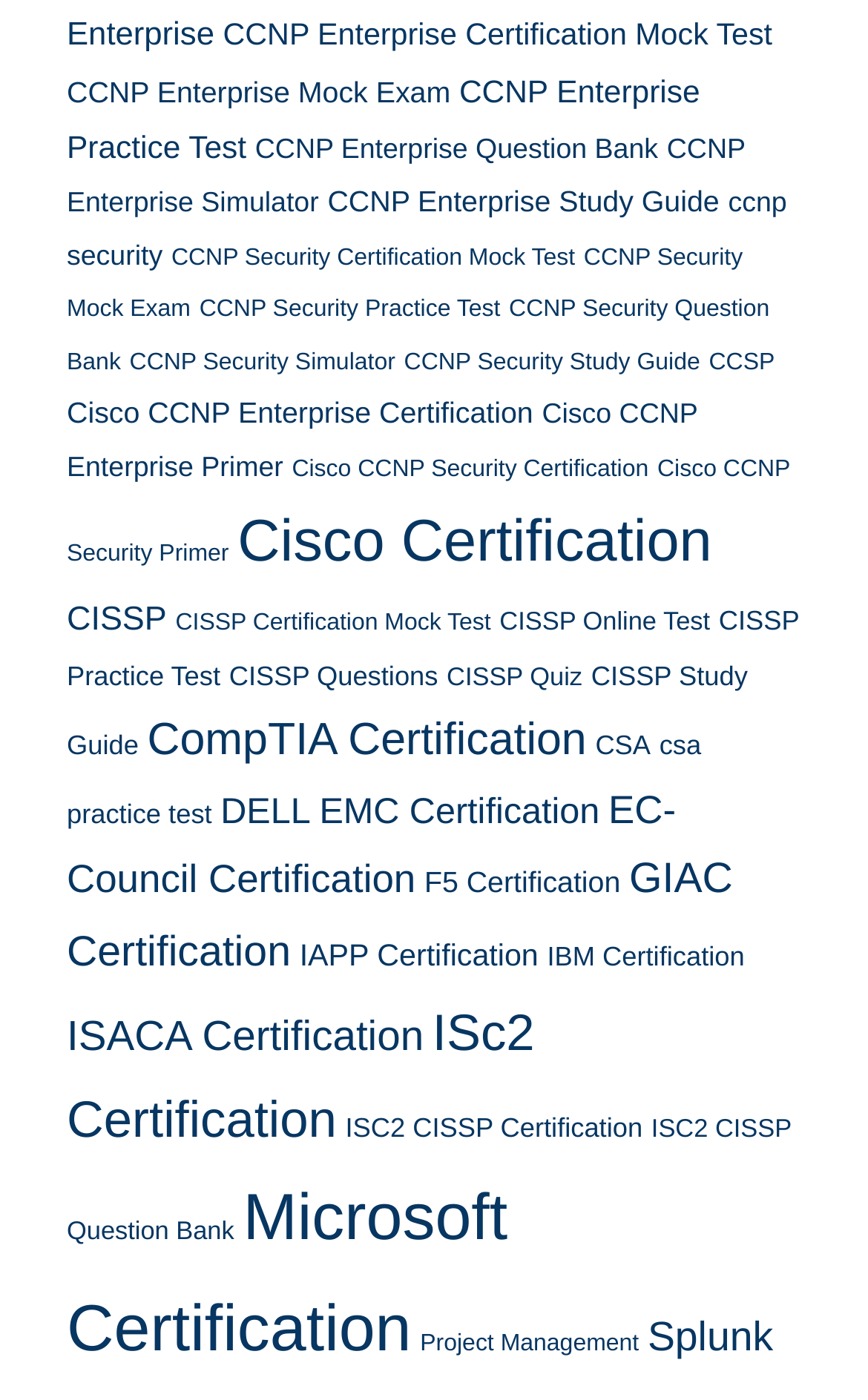Please specify the coordinates of the bounding box for the element that should be clicked to carry out this instruction: "Take CCNP Enterprise Certification Mock Test". The coordinates must be four float numbers between 0 and 1, formatted as [left, top, right, bottom].

[0.257, 0.013, 0.89, 0.037]